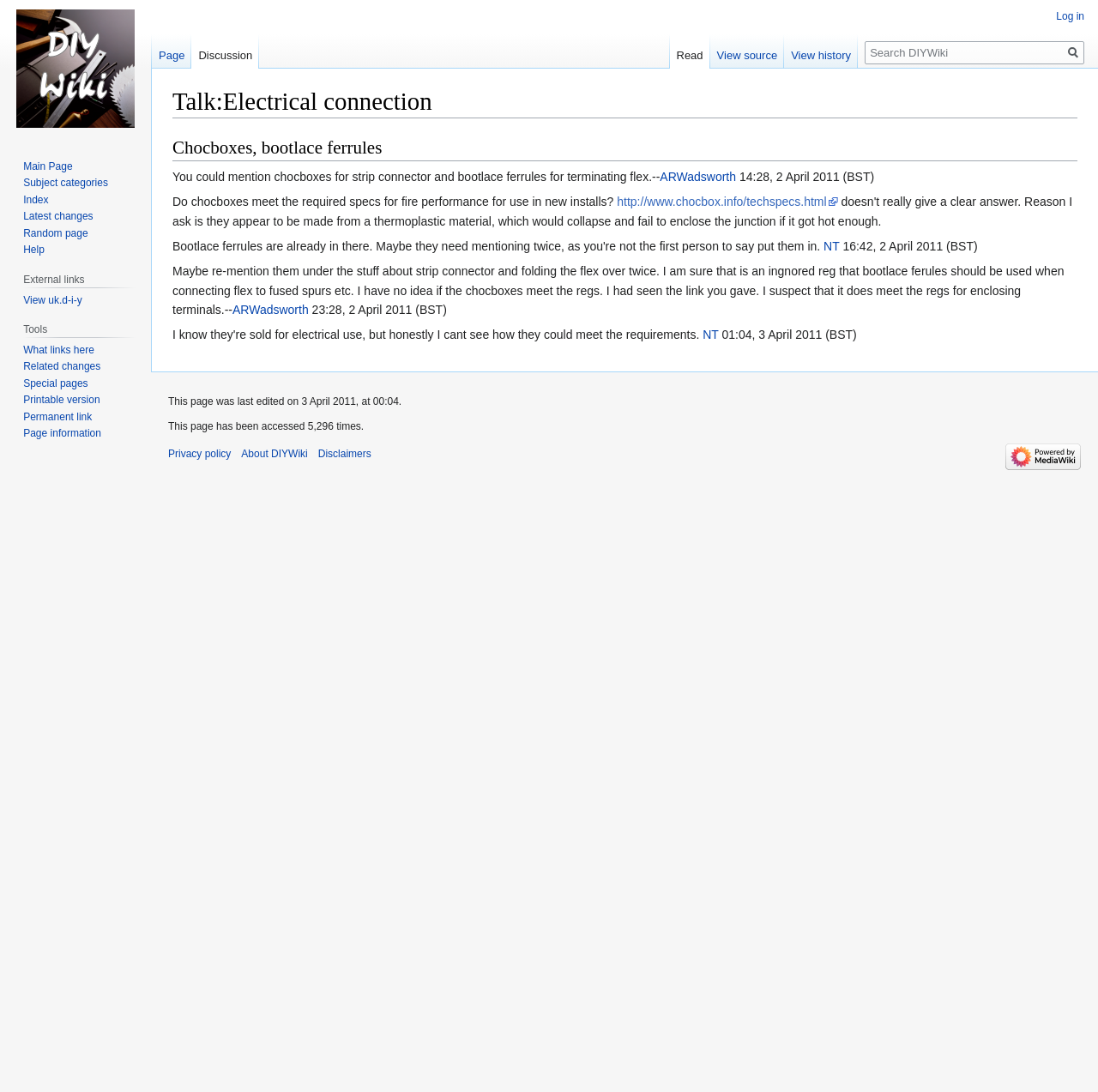Determine the coordinates of the bounding box that should be clicked to complete the instruction: "Go to the Men's section". The coordinates should be represented by four float numbers between 0 and 1: [left, top, right, bottom].

None